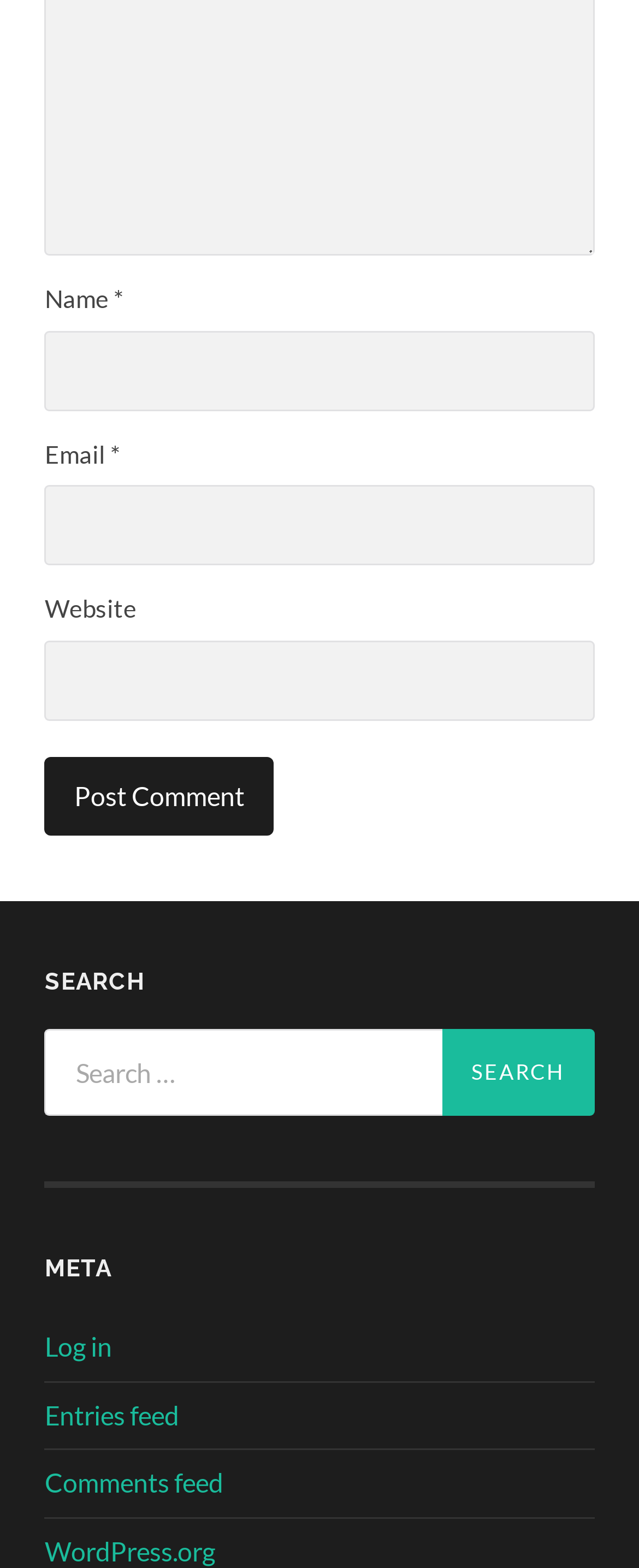Is the 'Website' input field required?
We need a detailed and exhaustive answer to the question. Please elaborate.

The 'Website' input field does not have a 'required: True' attribute, unlike the 'Name' and 'Email' input fields, indicating that it is not a required field.